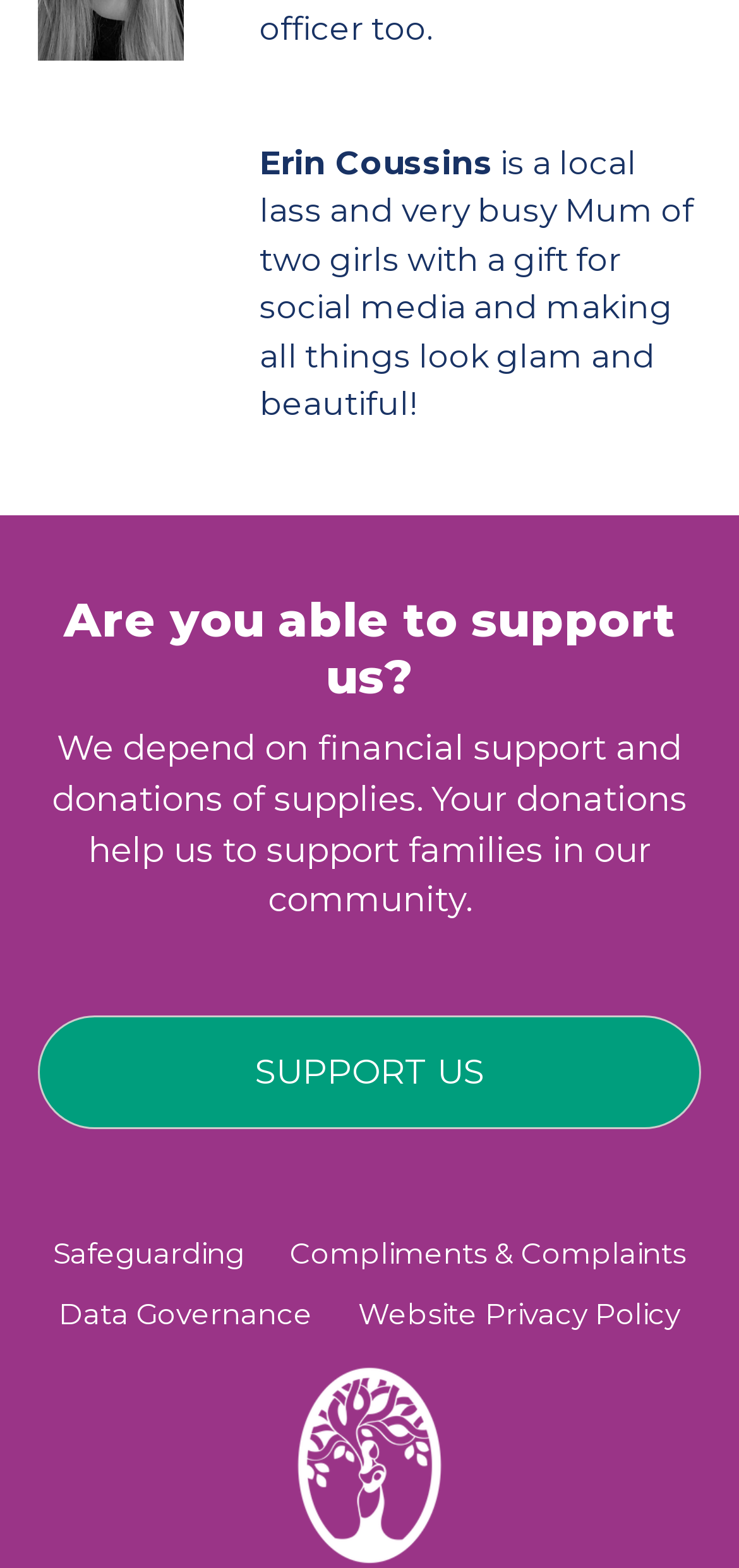Can you give a comprehensive explanation to the question given the content of the image?
What is the text on the link at the top?

The link element with the bounding box coordinates [0.051, 0.648, 0.949, 0.72] has the text 'SUPPORT US'.